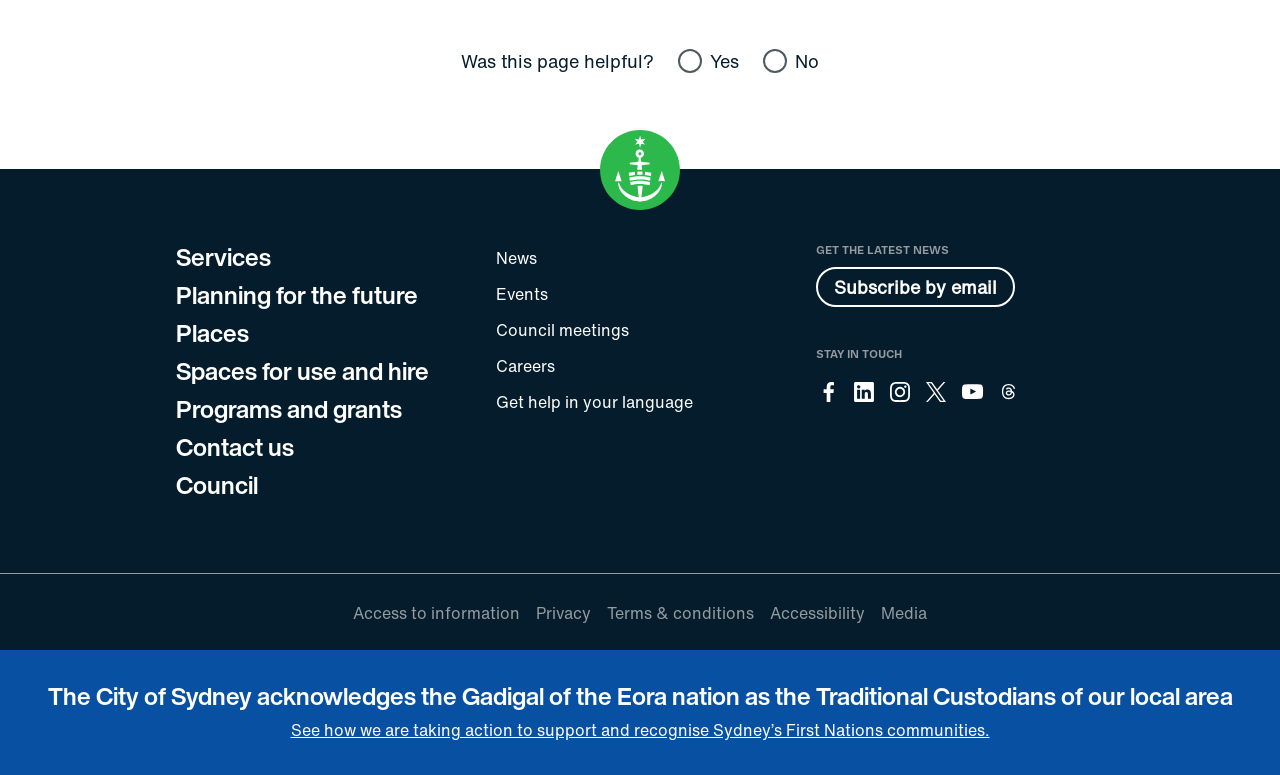Please find the bounding box coordinates for the clickable element needed to perform this instruction: "Click on 'Services'".

[0.138, 0.308, 0.212, 0.355]